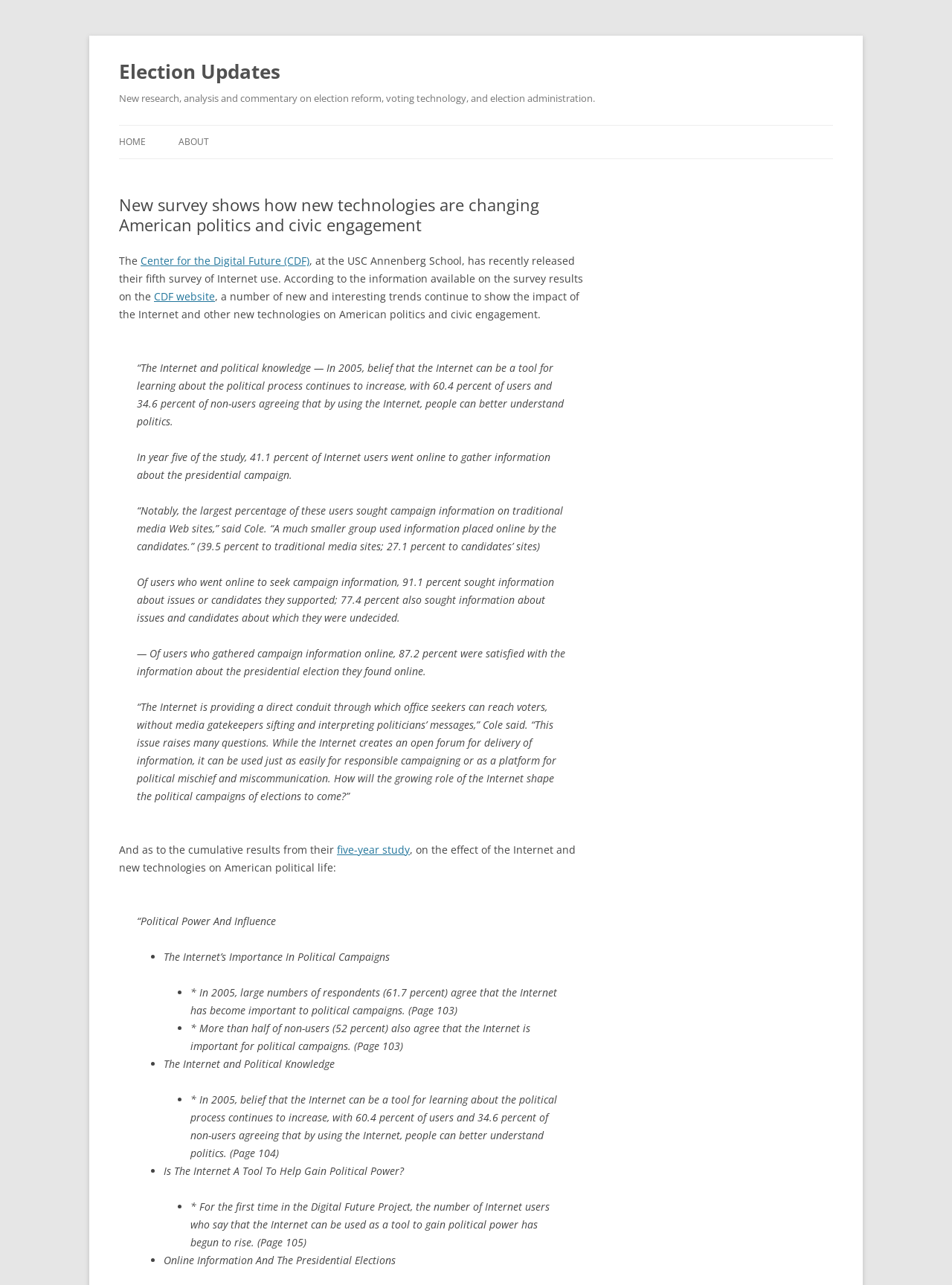Given the webpage screenshot, identify the bounding box of the UI element that matches this description: "About".

[0.188, 0.098, 0.22, 0.123]